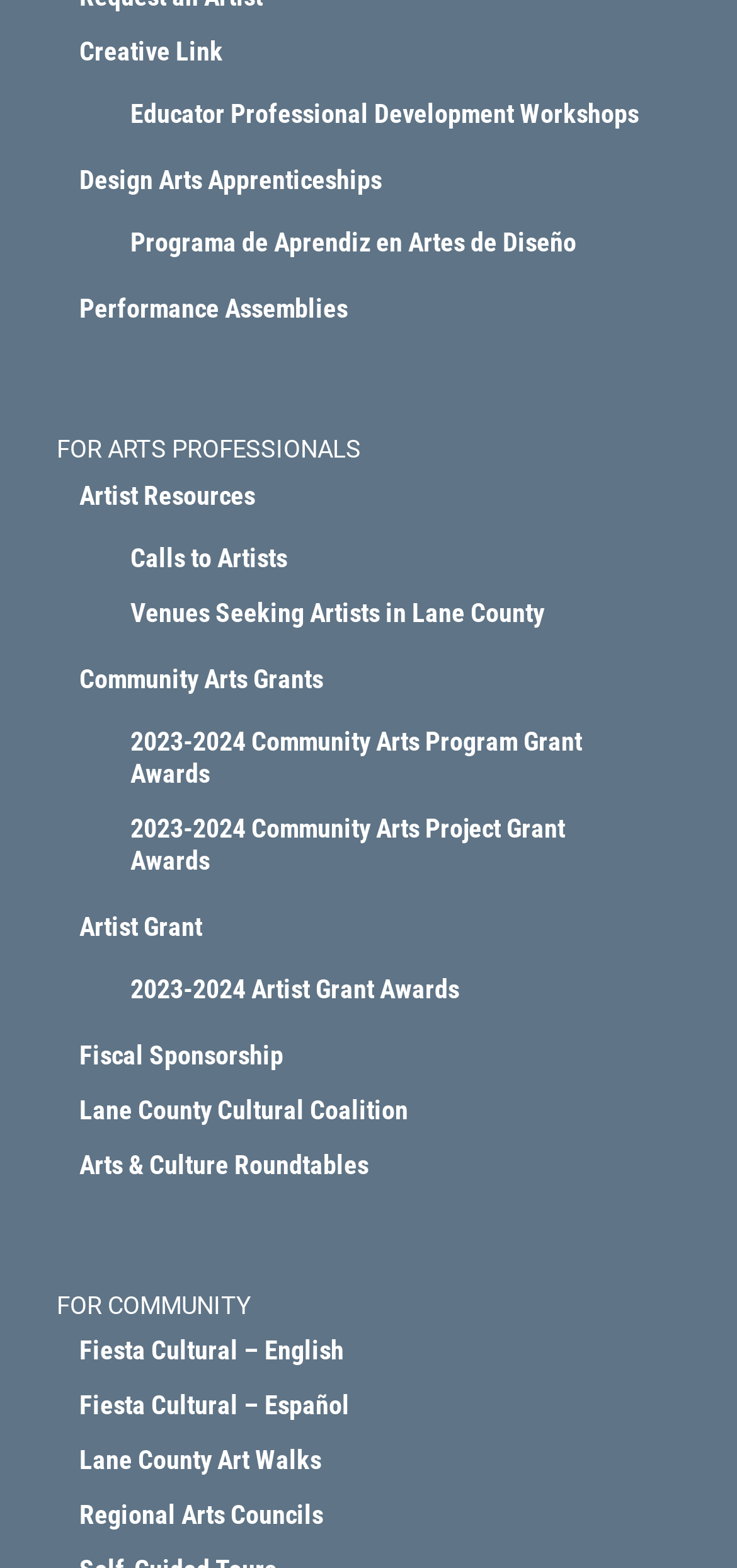Find the bounding box coordinates of the clickable area that will achieve the following instruction: "Explore Creative Link".

[0.108, 0.023, 0.897, 0.044]